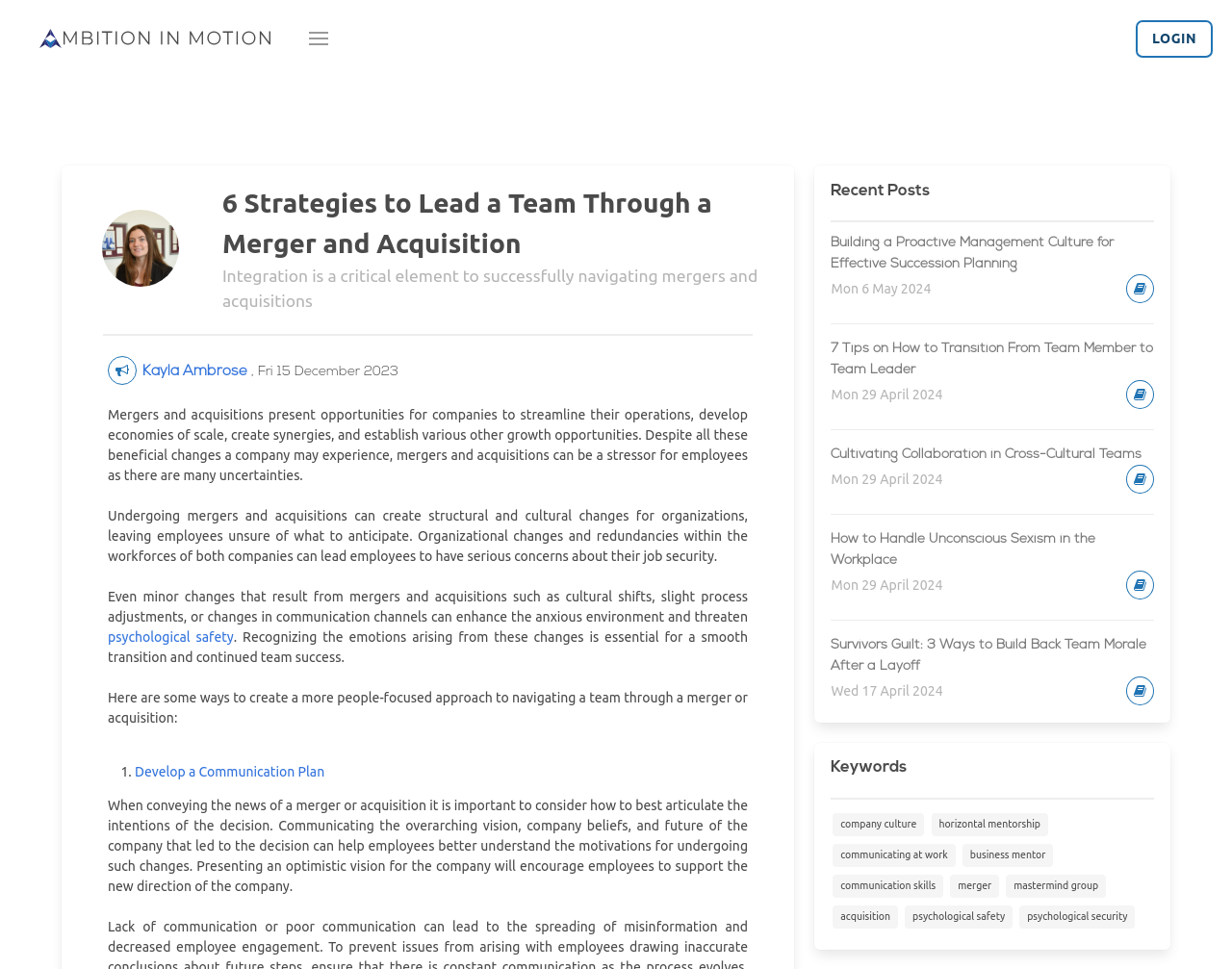Determine the bounding box coordinates of the area to click in order to meet this instruction: "Click the Ambition In Motion Logo".

[0.024, 0.0, 0.228, 0.079]